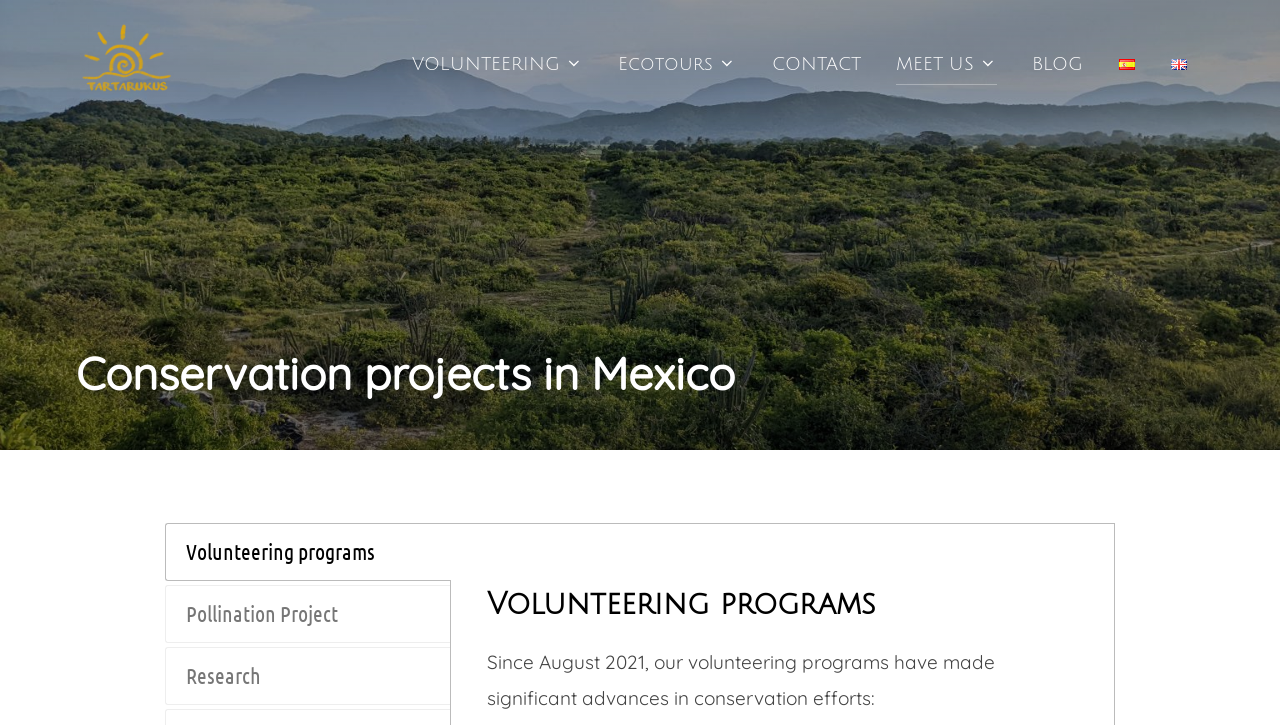Explain the features and main sections of the webpage comprehensively.

This webpage is about conservation projects in Mexico, specifically in Oaxaca, and supports local groups in their conservation and ecotourism activities. 

At the top left, there is a link "voluntariado ambiental con tartarukus" accompanied by a small image. 

Below this, a horizontal navigation menu spans across the top of the page, containing links to "VOLUNTEERING", "Ecotours", "CONTACT", "MEET US", "BLOG", and language options "Español" and "English", each with a small flag icon.

A large background image of Morro Ayuta Mexico covers the entire width of the page, taking up about two-thirds of the page's height.

In the middle section, a heading "Conservation projects in Mexico" is displayed prominently. Below this, there are three tabs: "Volunteering programs", "Pollination Project", and "Research". 

The "Volunteering programs" tab is not selected by default, but when selected, it displays a heading "Volunteering programs" and a paragraph of text describing the progress made in conservation efforts since August 2021.